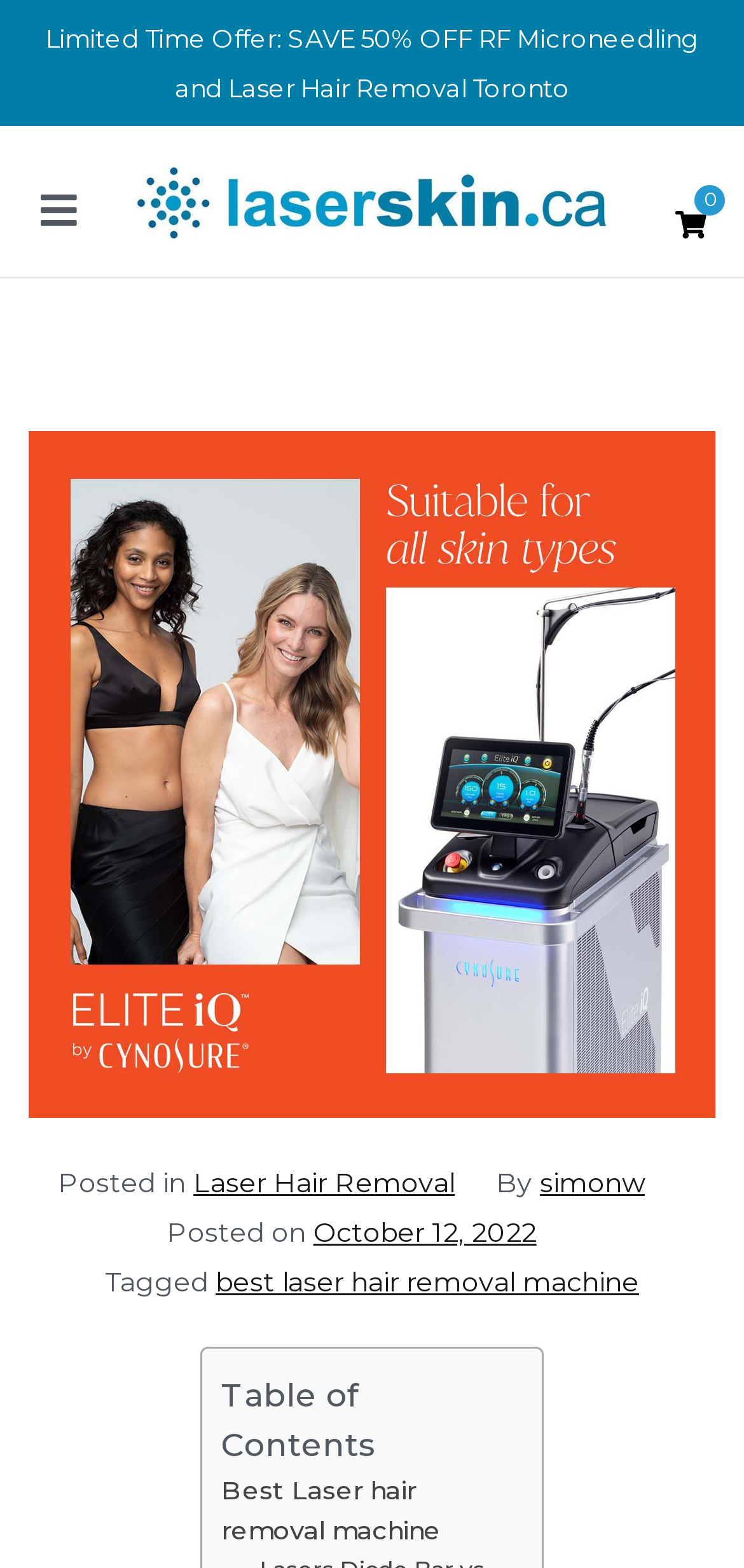Could you indicate the bounding box coordinates of the region to click in order to complete this instruction: "View the Table of Contents".

[0.297, 0.877, 0.505, 0.934]